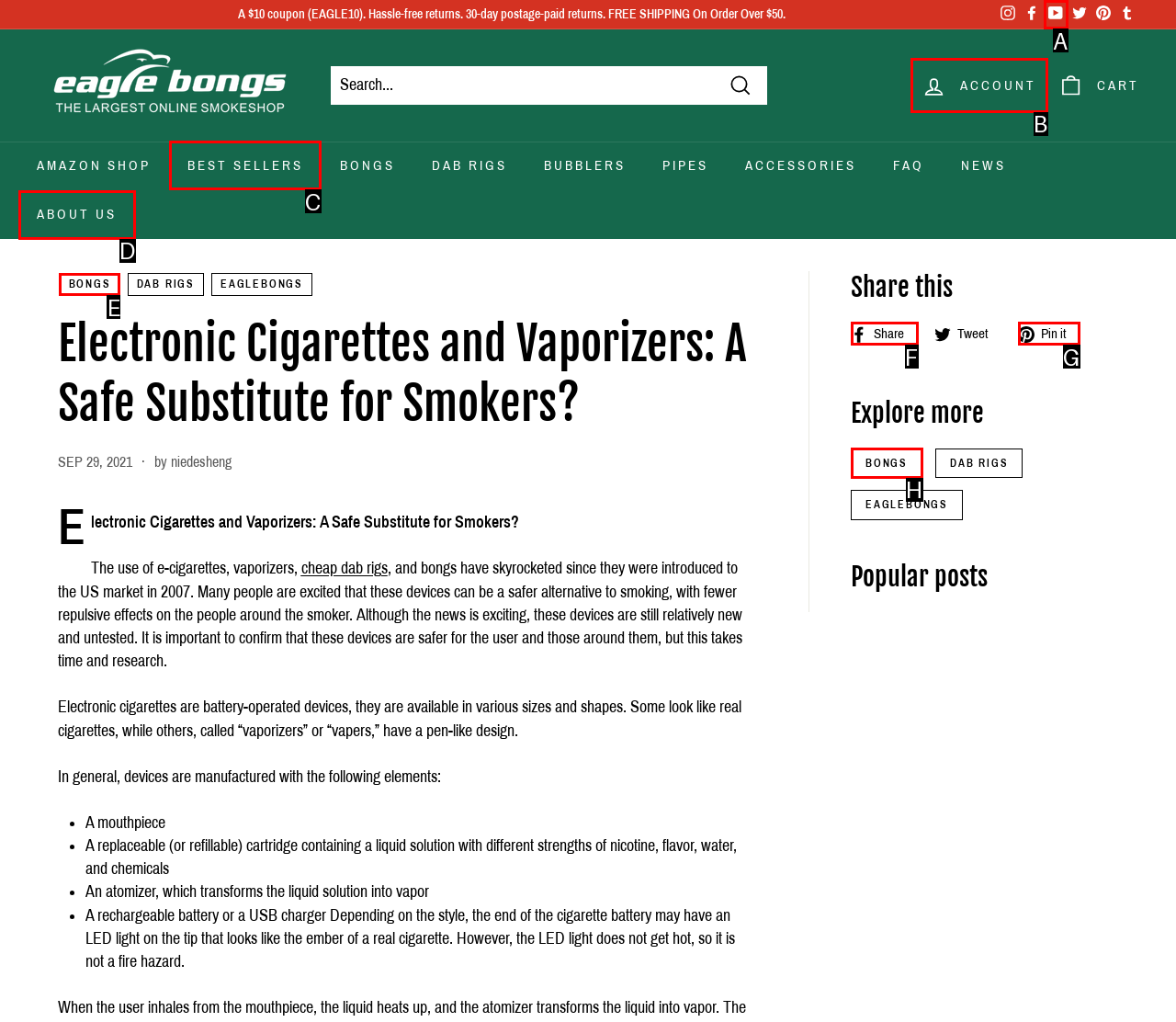Determine the letter of the UI element that will complete the task: Explore best sellers
Reply with the corresponding letter.

C